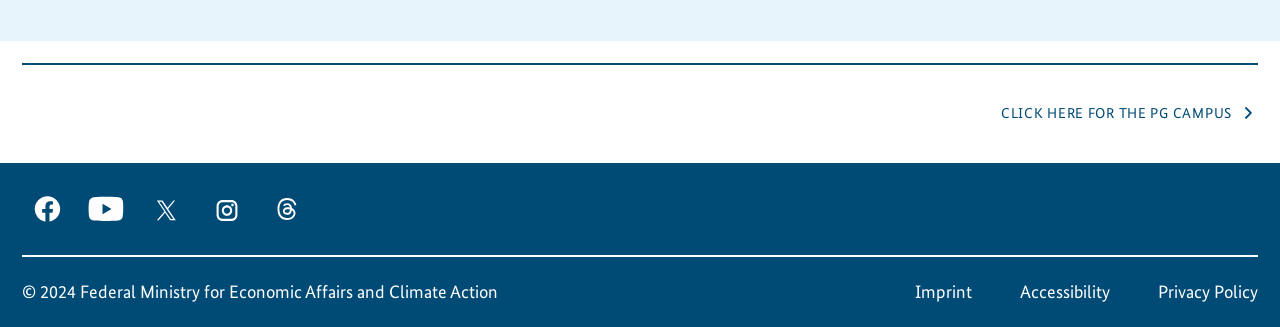Can you specify the bounding box coordinates for the region that should be clicked to fulfill this instruction: "View the Privacy Policy".

[0.905, 0.855, 0.983, 0.932]